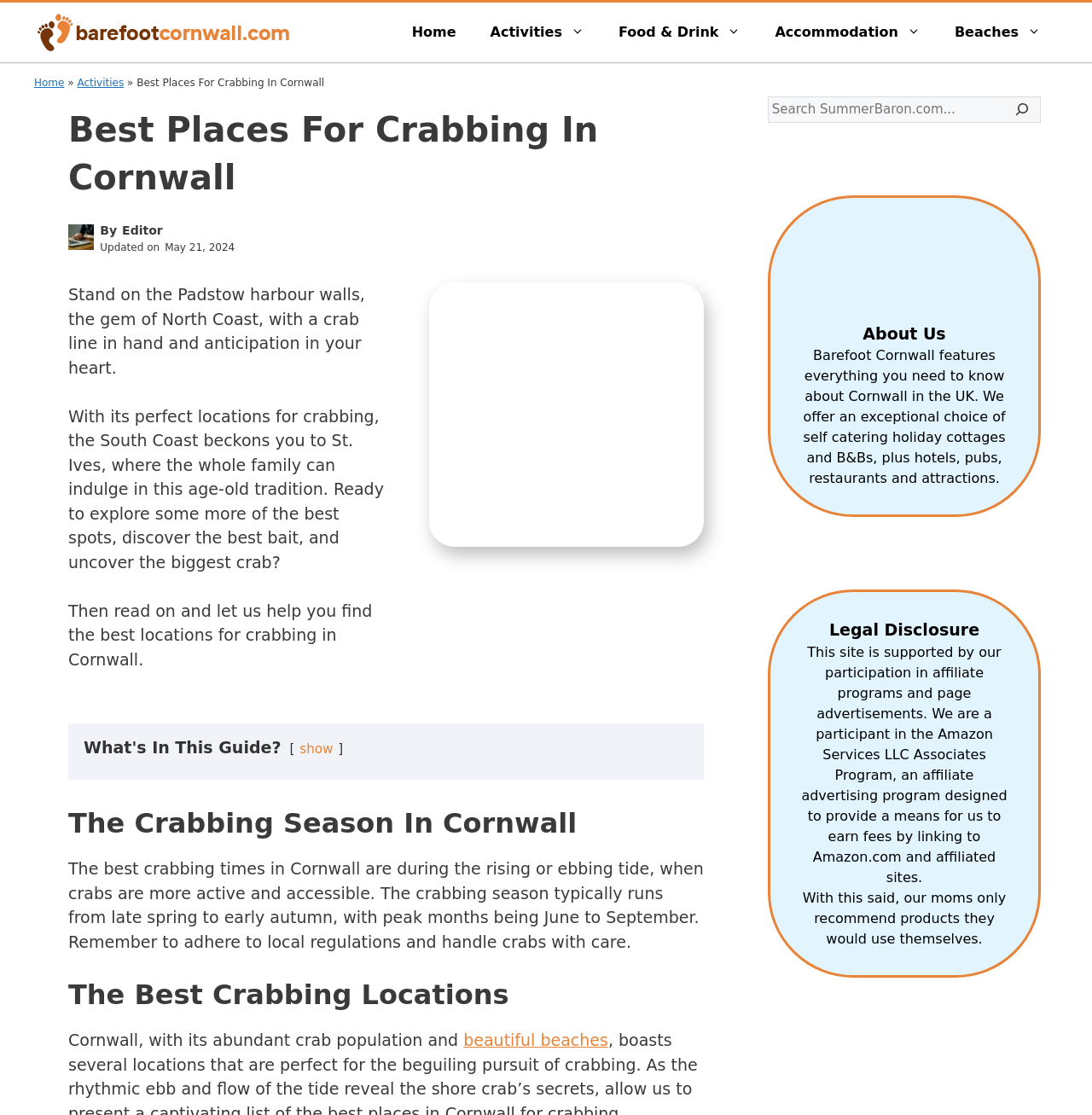Provide a one-word or one-phrase answer to the question:
What is the main topic of this webpage?

Crabbing in Cornwall